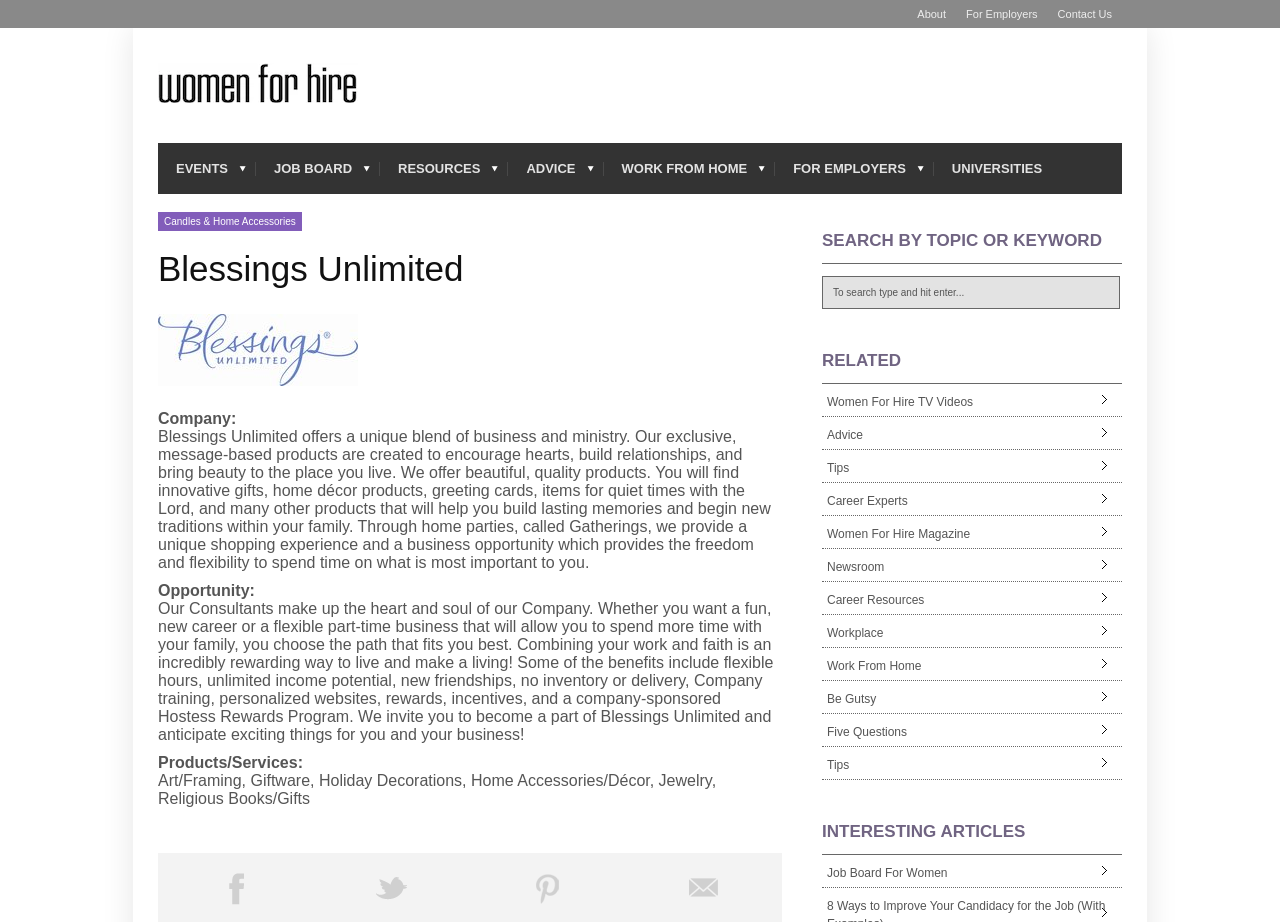Illustrate the webpage thoroughly, mentioning all important details.

The webpage is for "Blessings Unlimited | GetHiredToday", a company that offers a unique blend of business and ministry. At the top, there are three links: "About", "For Employers", and "Contact Us". Below these links, there is a heading "GetHiredToday" with a link and an image. 

To the right of the "GetHiredToday" heading, there are six links: "EVENTS »", "JOB BOARD »", "RESOURCES »", "ADVICE »", "WORK FROM HOME »", and "FOR EMPLOYERS »". Below these links, there is another link "UNIVERSITIES". 

On the left side of the page, there is a heading "Blessings Unlimited" with an image below it. Under the image, there are three sections of text: "Company:", "Opportunity:", and "Products/Services:". The "Company:" section describes the company's products and mission. The "Opportunity:" section explains the benefits of becoming a consultant for the company. The "Products/Services:" section lists the types of products offered.

On the right side of the page, there are three sections. The top section has a heading "SEARCH BY TOPIC OR KEYWORD" with a search box below it. The middle section has a heading "RELATED" with nine links to various articles and resources. The bottom section has a heading "INTERESTING ARTICLES" with one link to a job board for women.